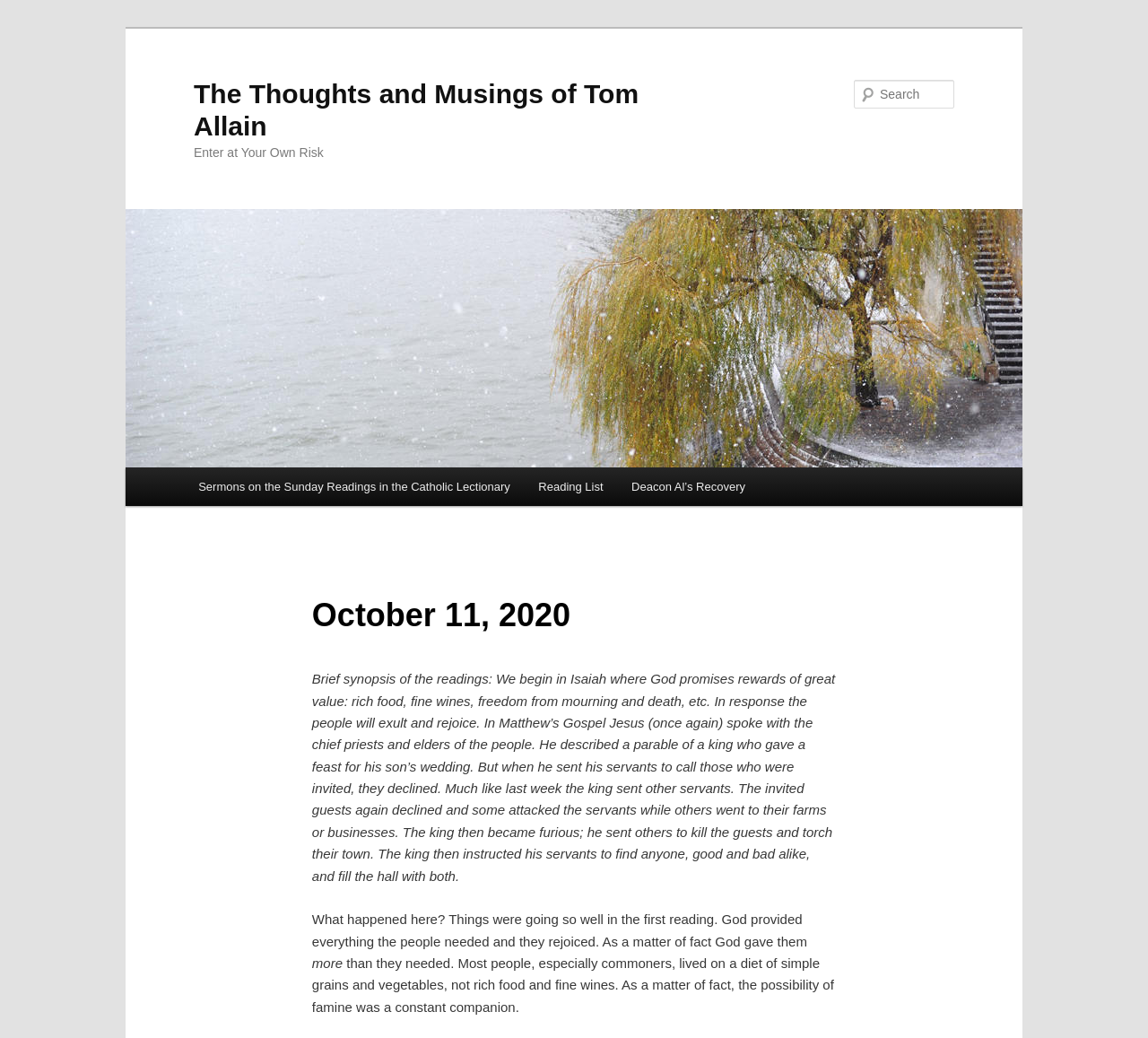Please analyze the image and provide a thorough answer to the question:
What is the main topic of the blog post?

The main topic of the blog post can be inferred from the link 'Sermons on the Sunday Readings in the Catholic Lectionary' which is located in the main menu section of the webpage.